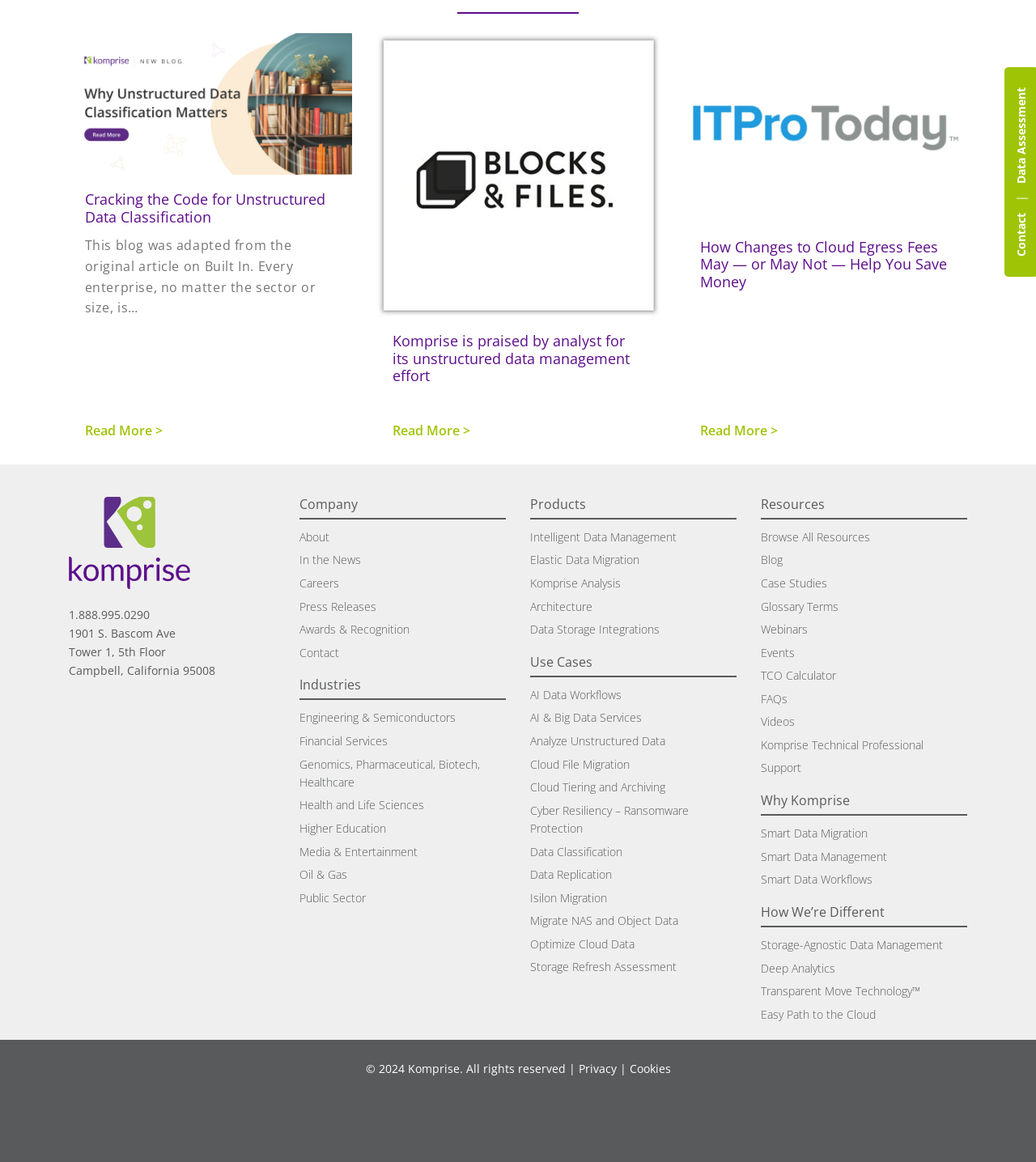Predict the bounding box of the UI element that fits this description: "1.888.995.0290".

[0.066, 0.522, 0.144, 0.535]